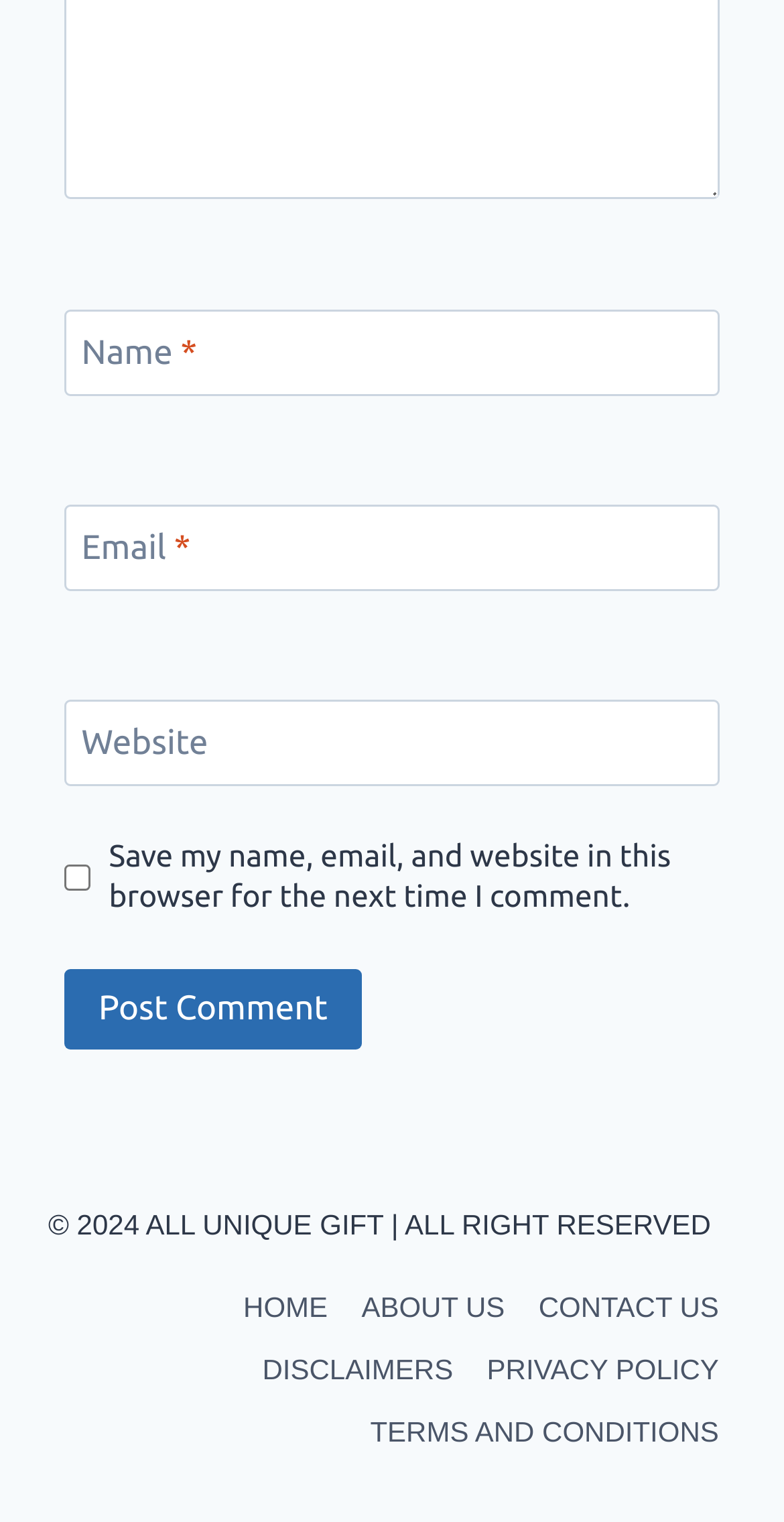How many textboxes are there?
Please provide a single word or phrase in response based on the screenshot.

3